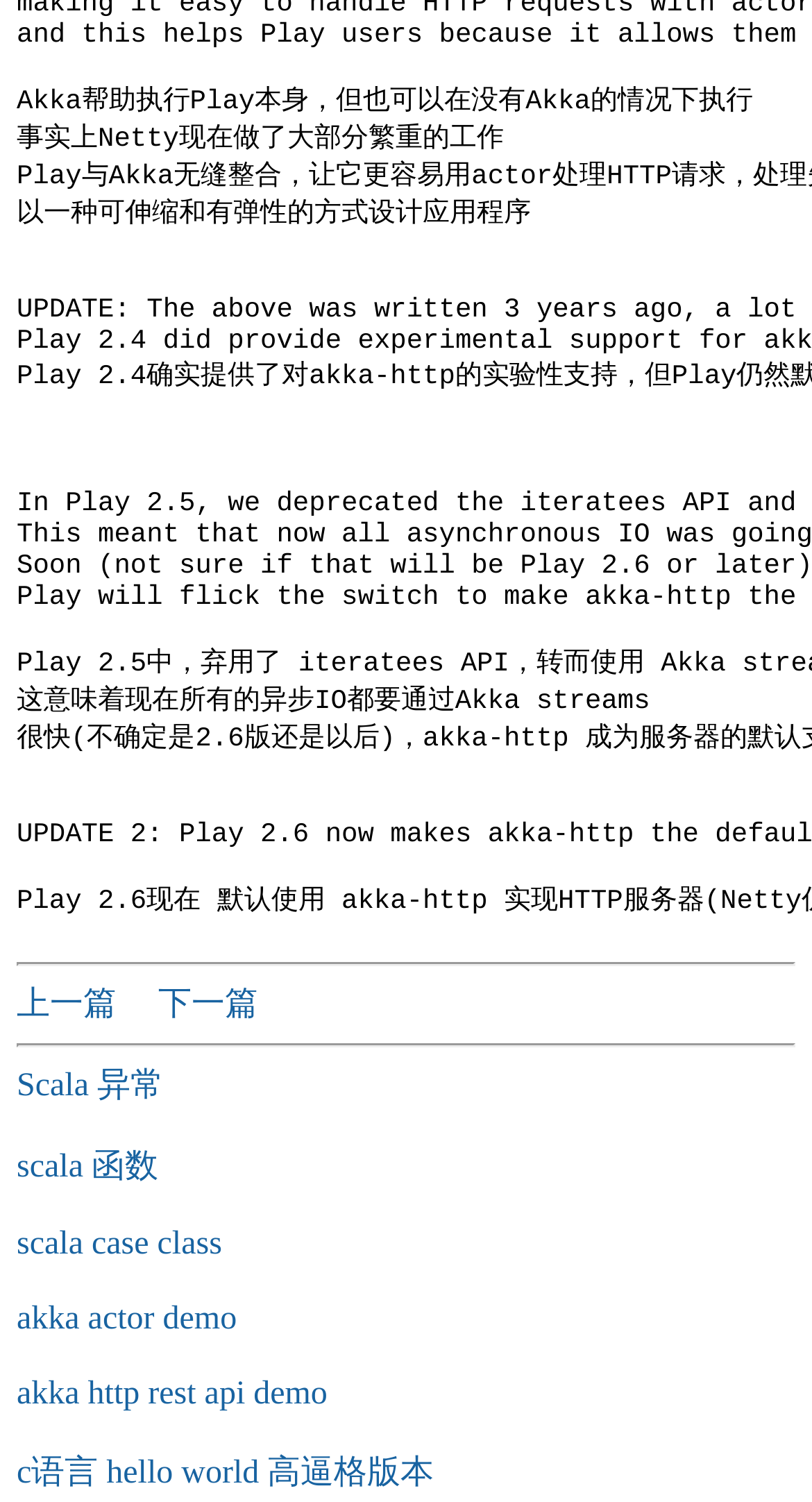Extract the bounding box coordinates for the HTML element that matches this description: "akka http rest api demo". The coordinates should be four float numbers between 0 and 1, i.e., [left, top, right, bottom].

[0.021, 0.916, 0.403, 0.94]